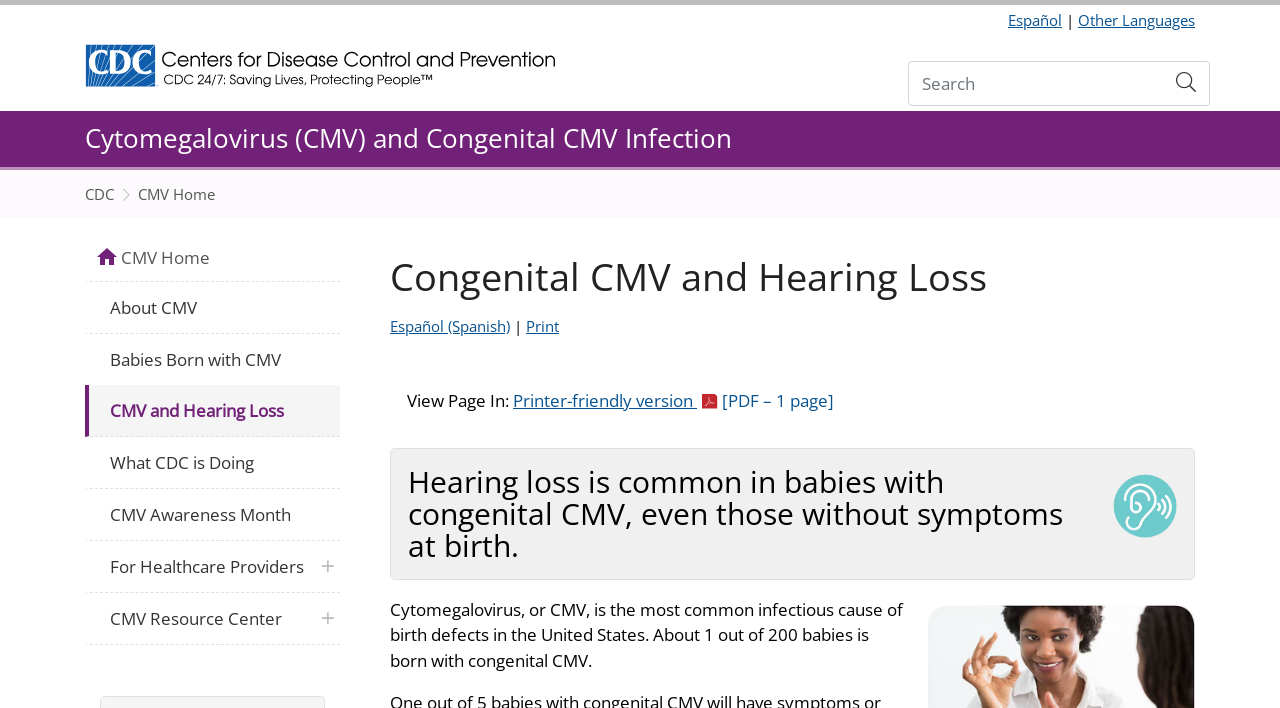Please identify the webpage's heading and generate its text content.

Congenital CMV and Hearing Loss